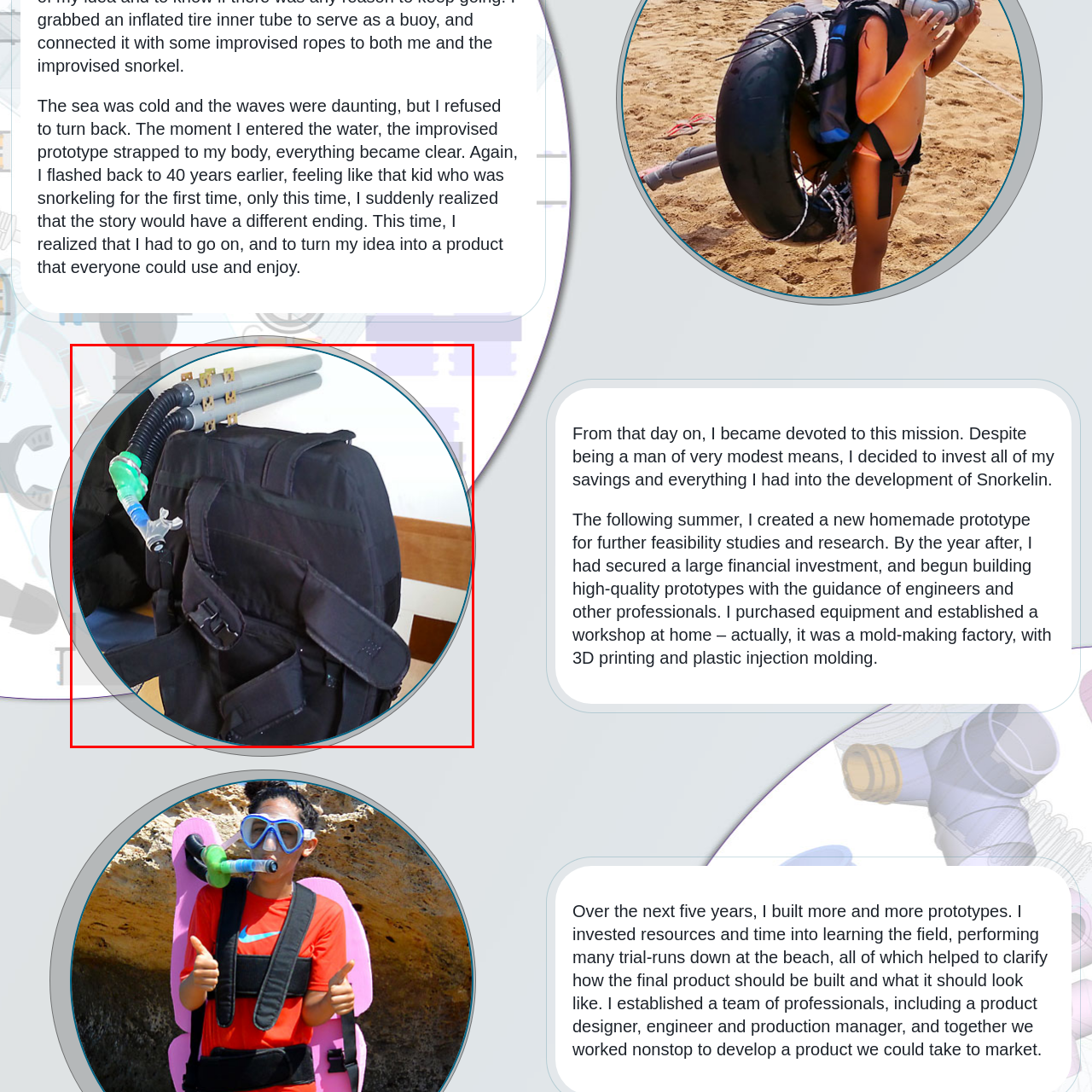Give an in-depth description of the picture inside the red marked area.

The image features an innovative prototype backpack designed for snorkeling, showcasing a unique setup that integrates functionality for underwater exploration. The black fabric of the backpack is durable and practical, equipped with various straps and pockets for utility. Notable features include a series of gray tubes protruding from the top, along with a flexible black hose and a green attachment, indicating a system possibly for breathing or airflow management while submerged. This invention represents the culmination of years of dedication and development by an individual committed to transforming their snorkeling experience into a product that enhances accessibility and enjoyment for users. The image encapsulates a pivotal moment in this journey, emphasizing creativity and perseverance in product design.